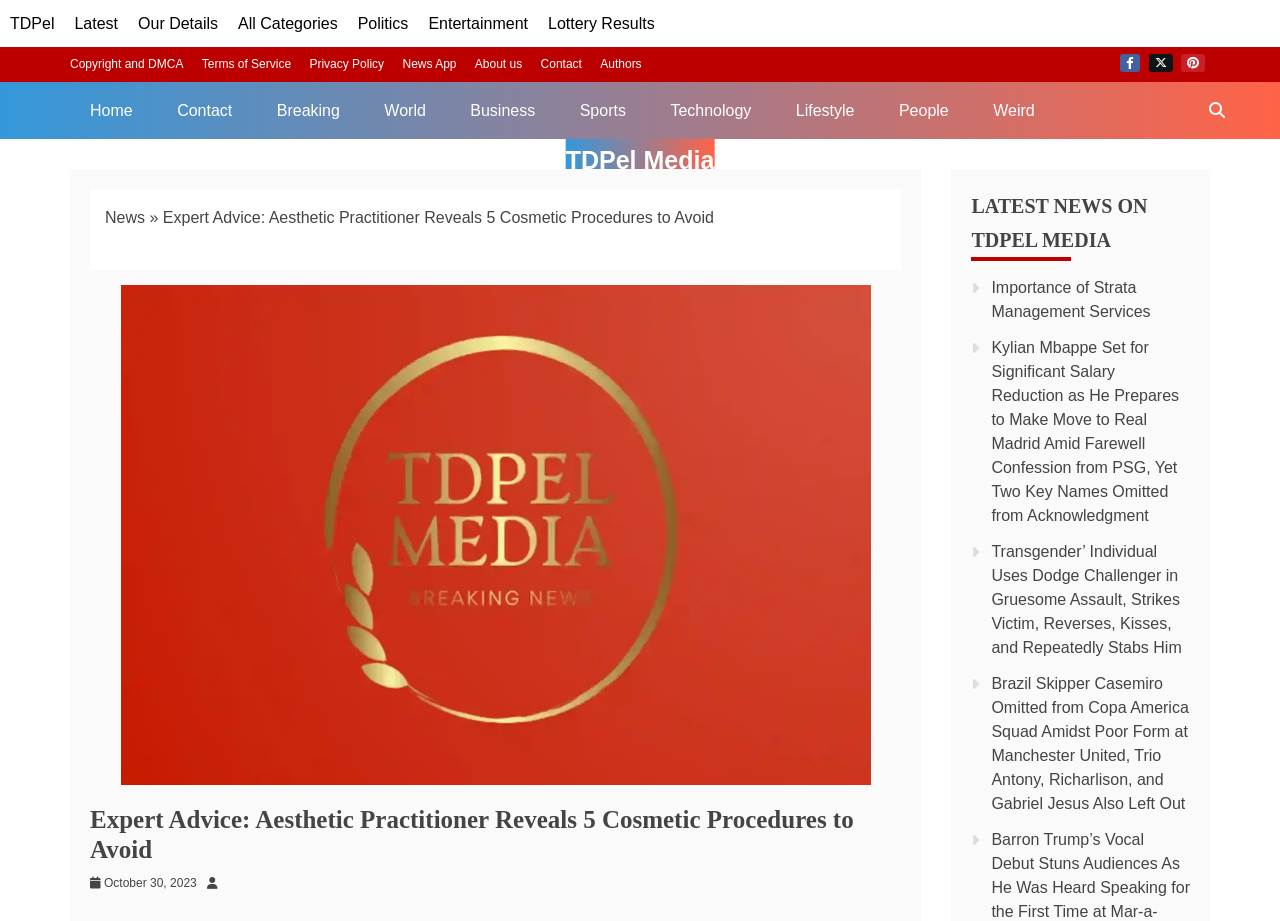Select the bounding box coordinates of the element I need to click to carry out the following instruction: "Click on the 'TDPel' link".

[0.008, 0.016, 0.043, 0.035]